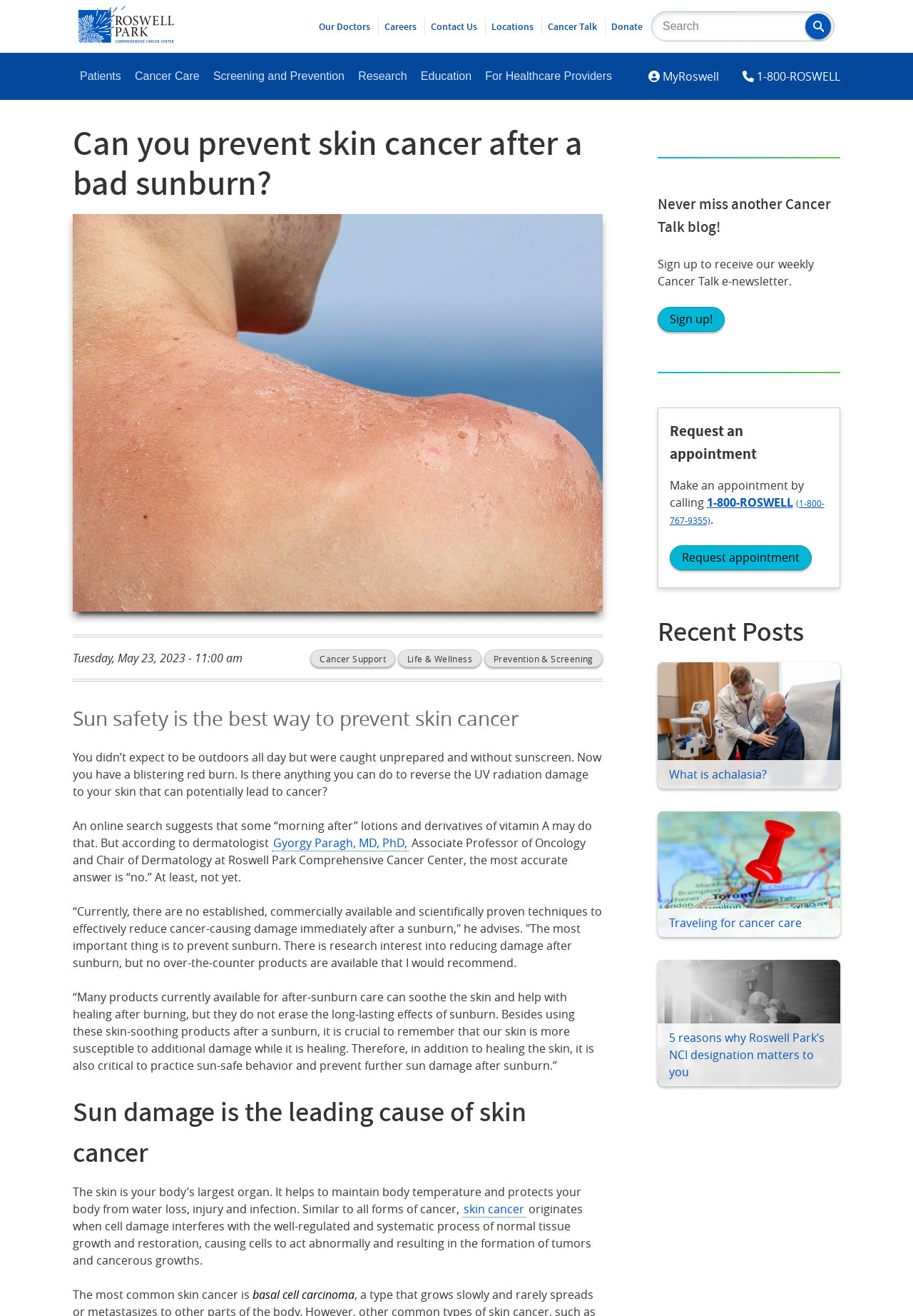Determine the bounding box for the UI element described here: "Return to homepage .roswell-logo-1{fill:#0055b8}.roswell-logo-2{fill:#231f20}".

[0.086, 0.023, 0.191, 0.035]